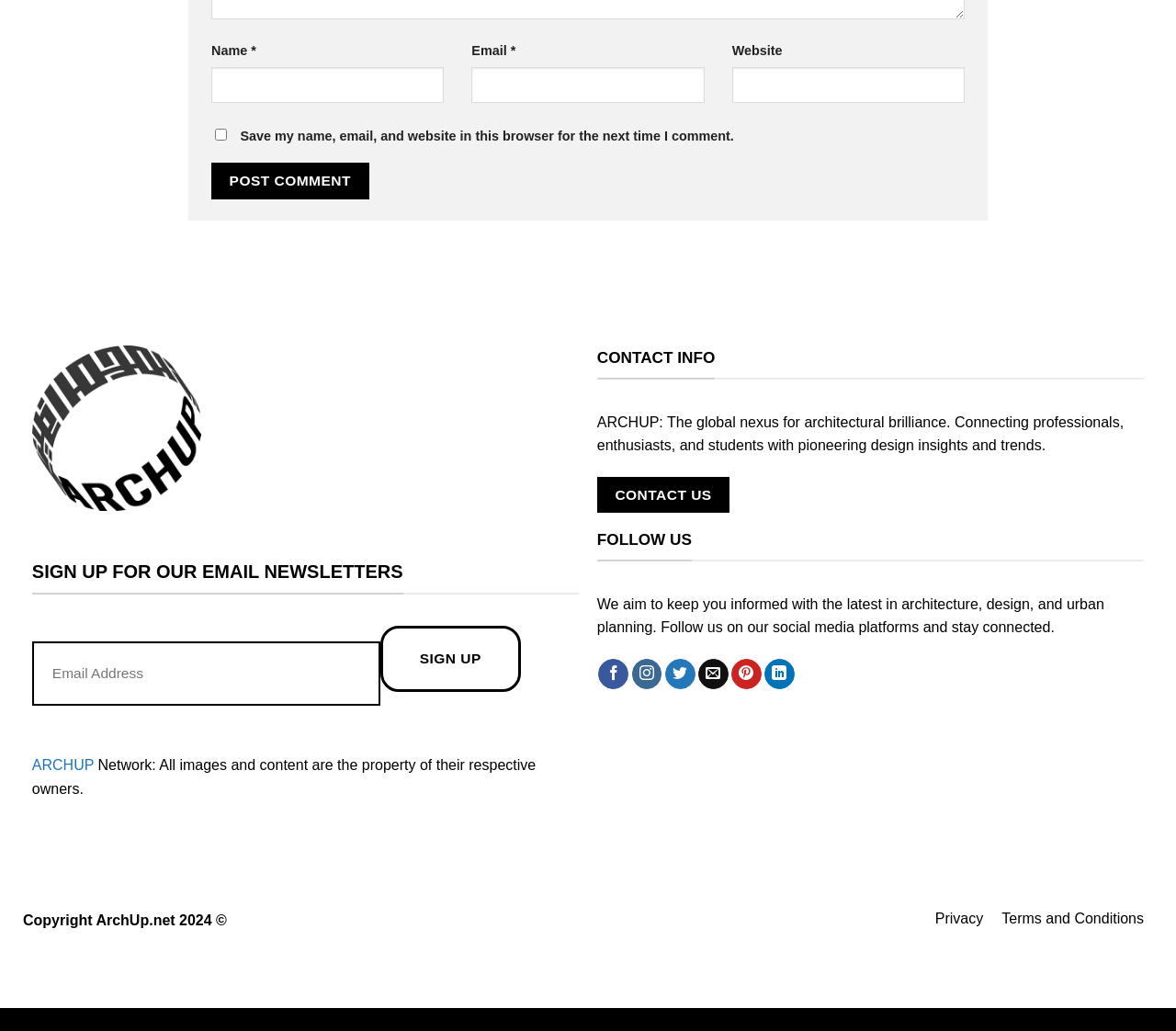What is the name of the website?
Based on the image, respond with a single word or phrase.

ArchUp